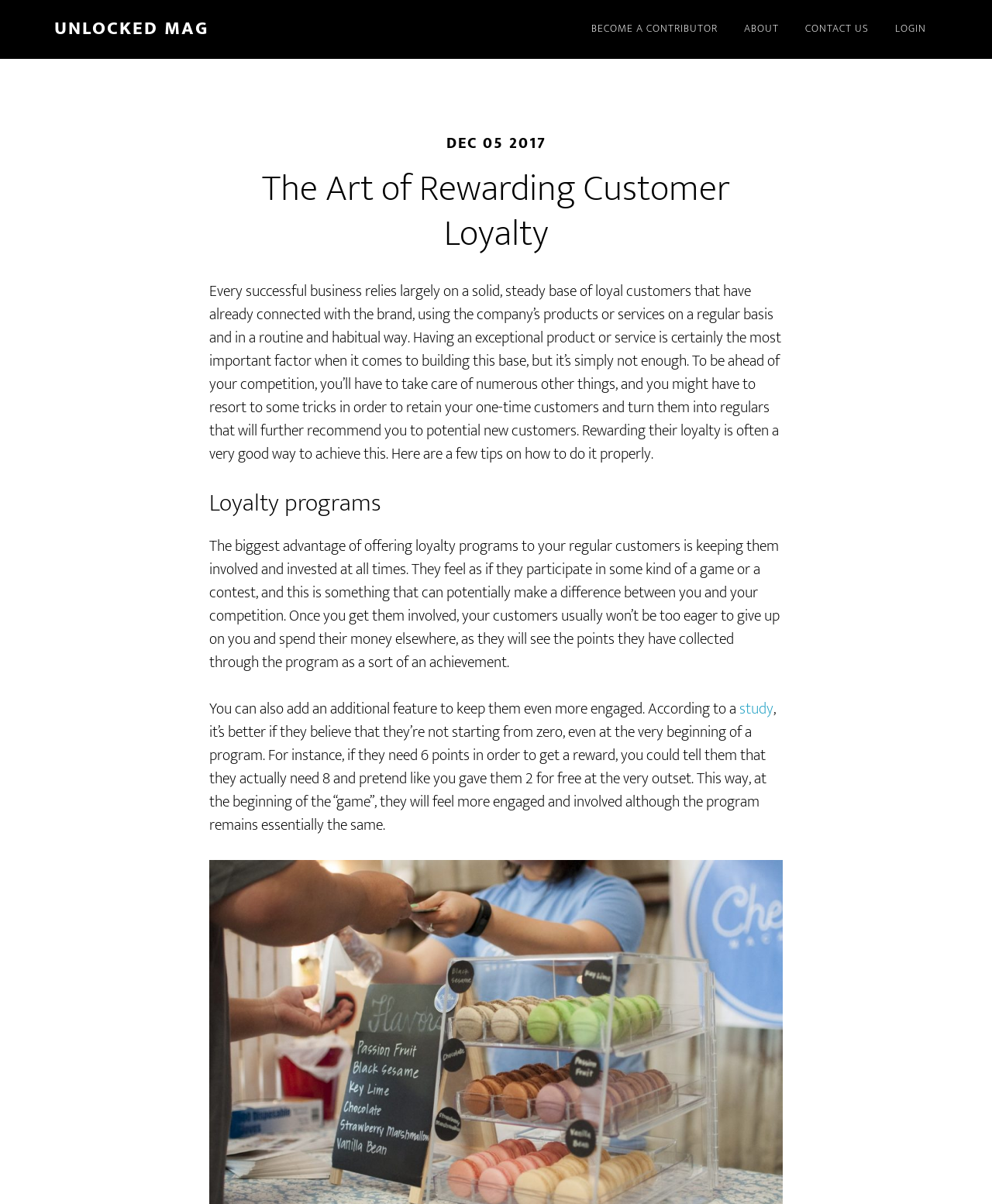Determine the bounding box coordinates of the region I should click to achieve the following instruction: "read the study". Ensure the bounding box coordinates are four float numbers between 0 and 1, i.e., [left, top, right, bottom].

[0.745, 0.578, 0.78, 0.599]